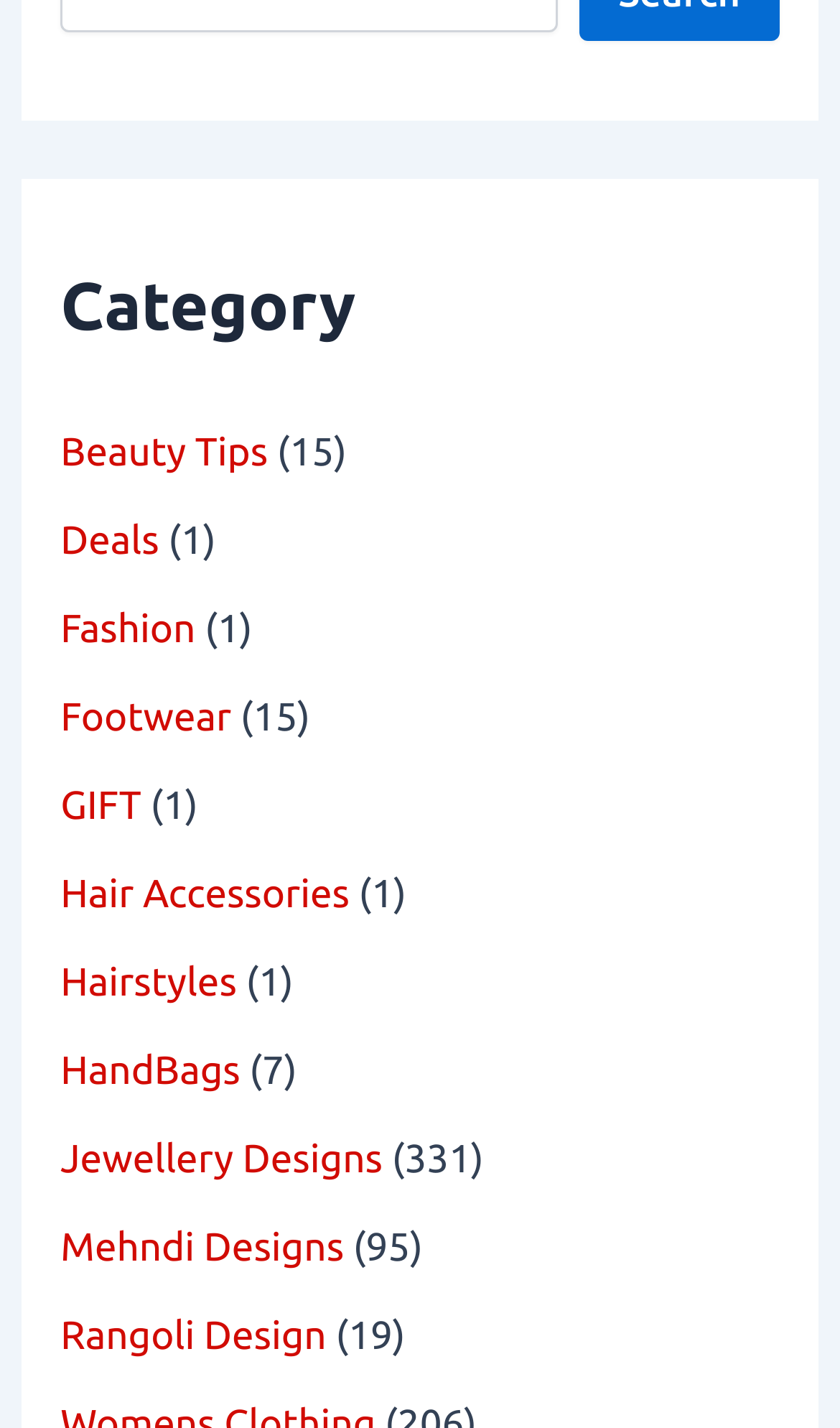For the following element description, predict the bounding box coordinates in the format (top-left x, top-left y, bottom-right x, bottom-right y). All values should be floating point numbers between 0 and 1. Description: Hair Accessories

[0.072, 0.611, 0.416, 0.642]